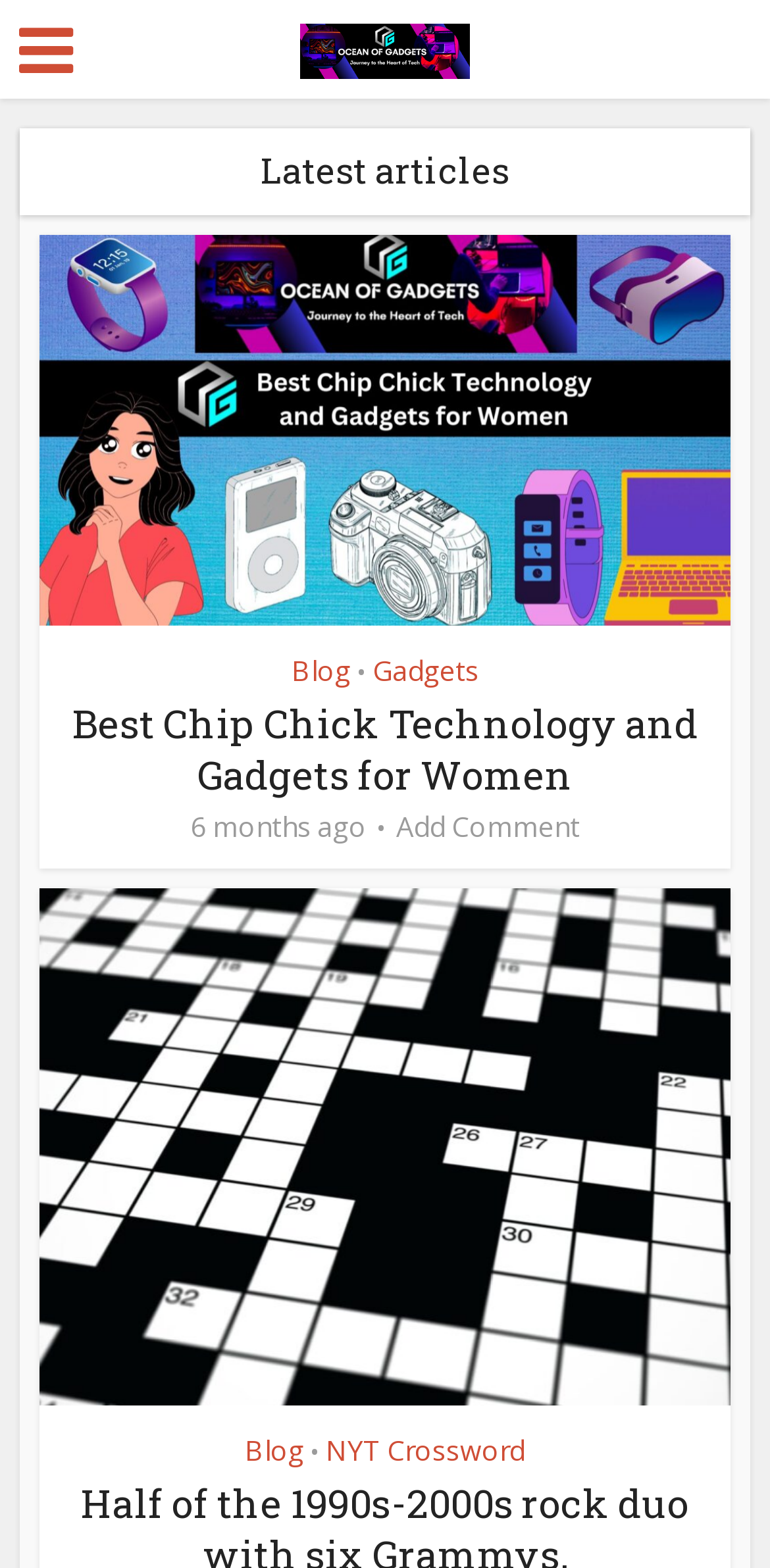Write a detailed summary of the webpage, including text, images, and layout.

The webpage is titled "OCEAN OF GADGETS »" and features a prominent heading with the same title at the top center of the page. Below the heading, there is a link with a font awesome icon on the top left corner. 

The main content of the page is divided into sections, with a heading "Latest articles" located at the top left corner. Below this heading, there is an article section that takes up most of the page's width. Within this section, there is a large image on top, followed by a header with links to "Blog" and "Gadgets" on the left, and a heading that summarizes the article "Best Chip Chick Technology and Gadgets for Women". 

Below the article heading, there is a link to the article title, followed by a text indicating the article was posted "6 months ago". Further down, there is a link to "Add Comment" and a large image that takes up the rest of the article section. 

At the bottom of the page, there are three links: "Blog", "NYT Crossword", and another "Blog" link, separated by bullet points.